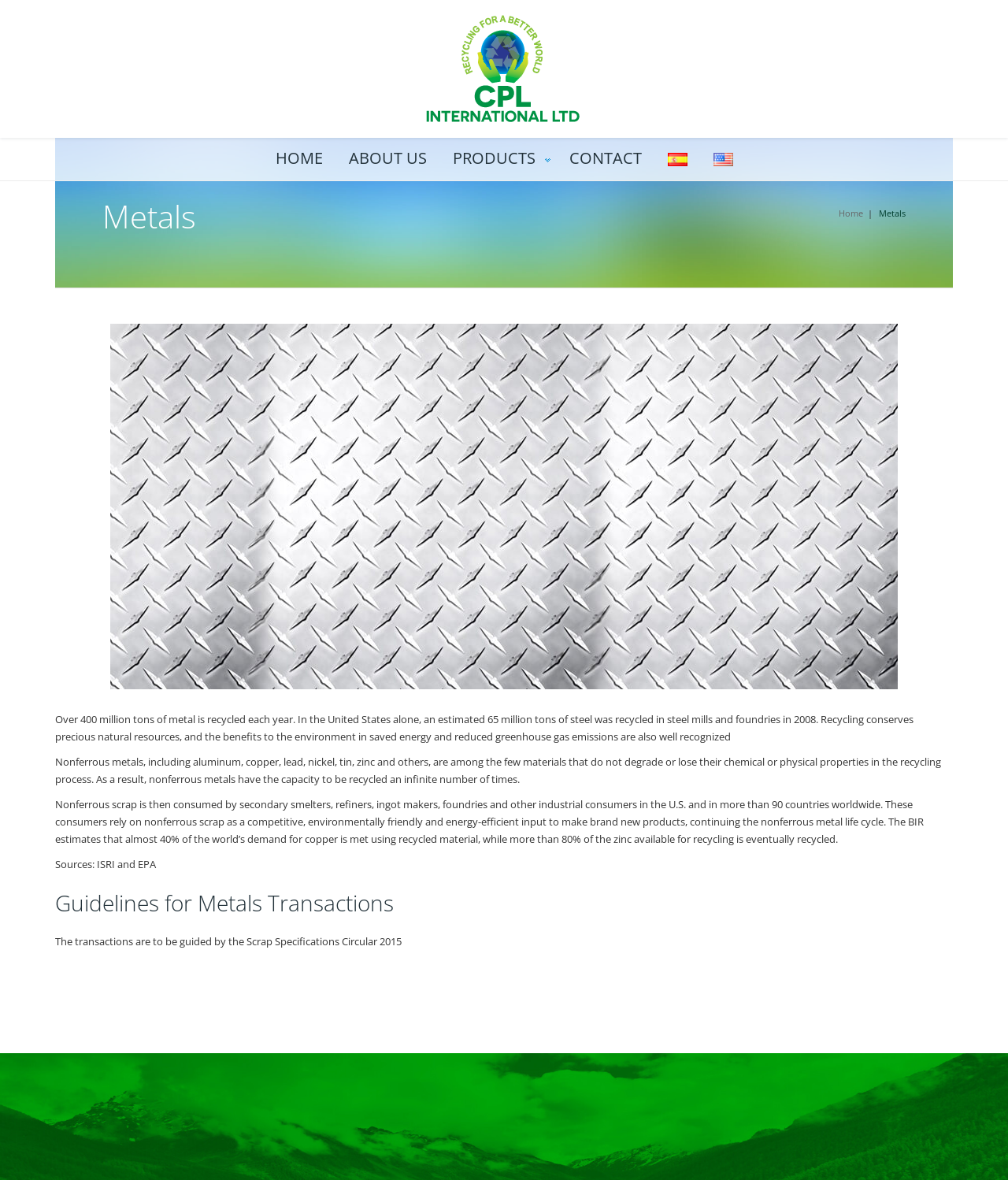Find the bounding box coordinates for the HTML element described as: "alt="English" title="English"". The coordinates should consist of four float values between 0 and 1, i.e., [left, top, right, bottom].

[0.707, 0.127, 0.727, 0.142]